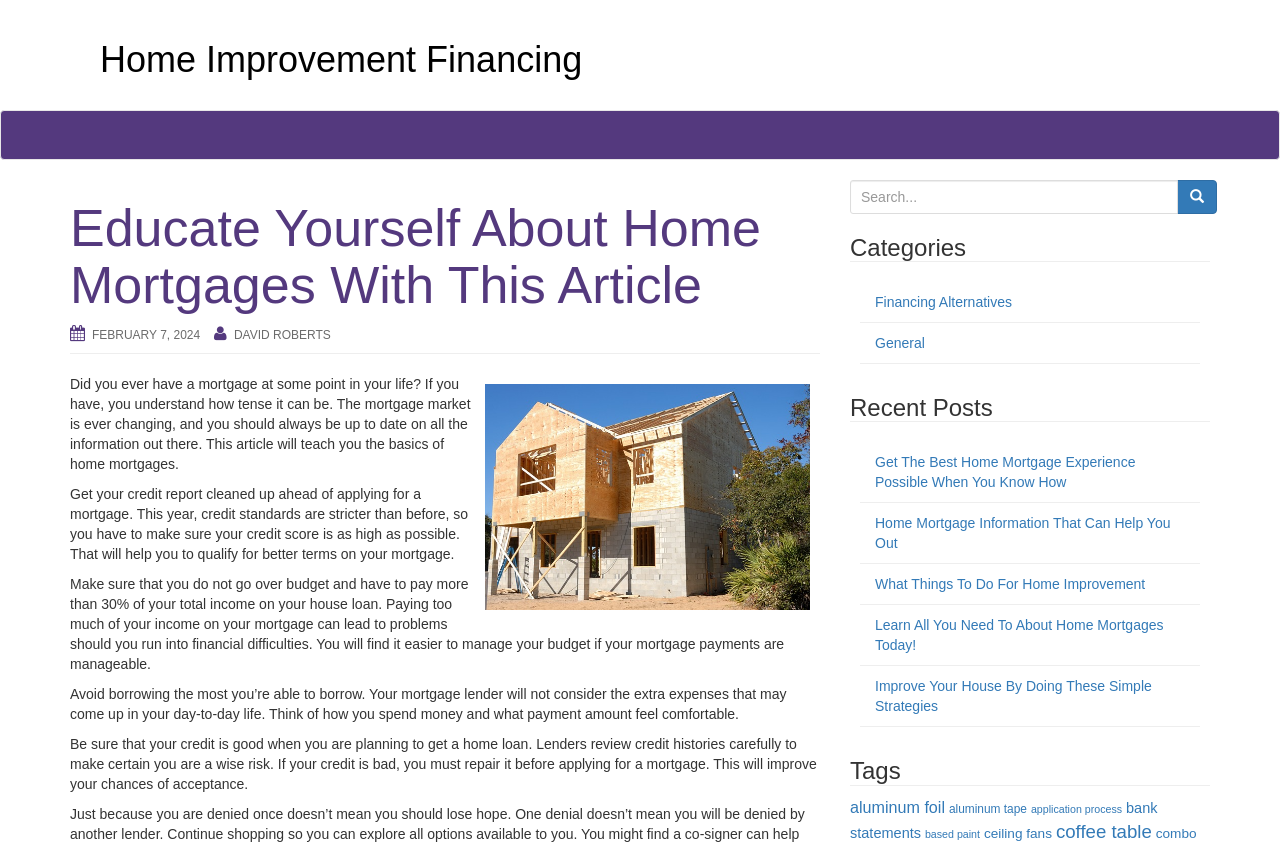Identify the bounding box coordinates of the clickable region necessary to fulfill the following instruction: "Search for something". The bounding box coordinates should be four float numbers between 0 and 1, i.e., [left, top, right, bottom].

[0.664, 0.212, 0.945, 0.252]